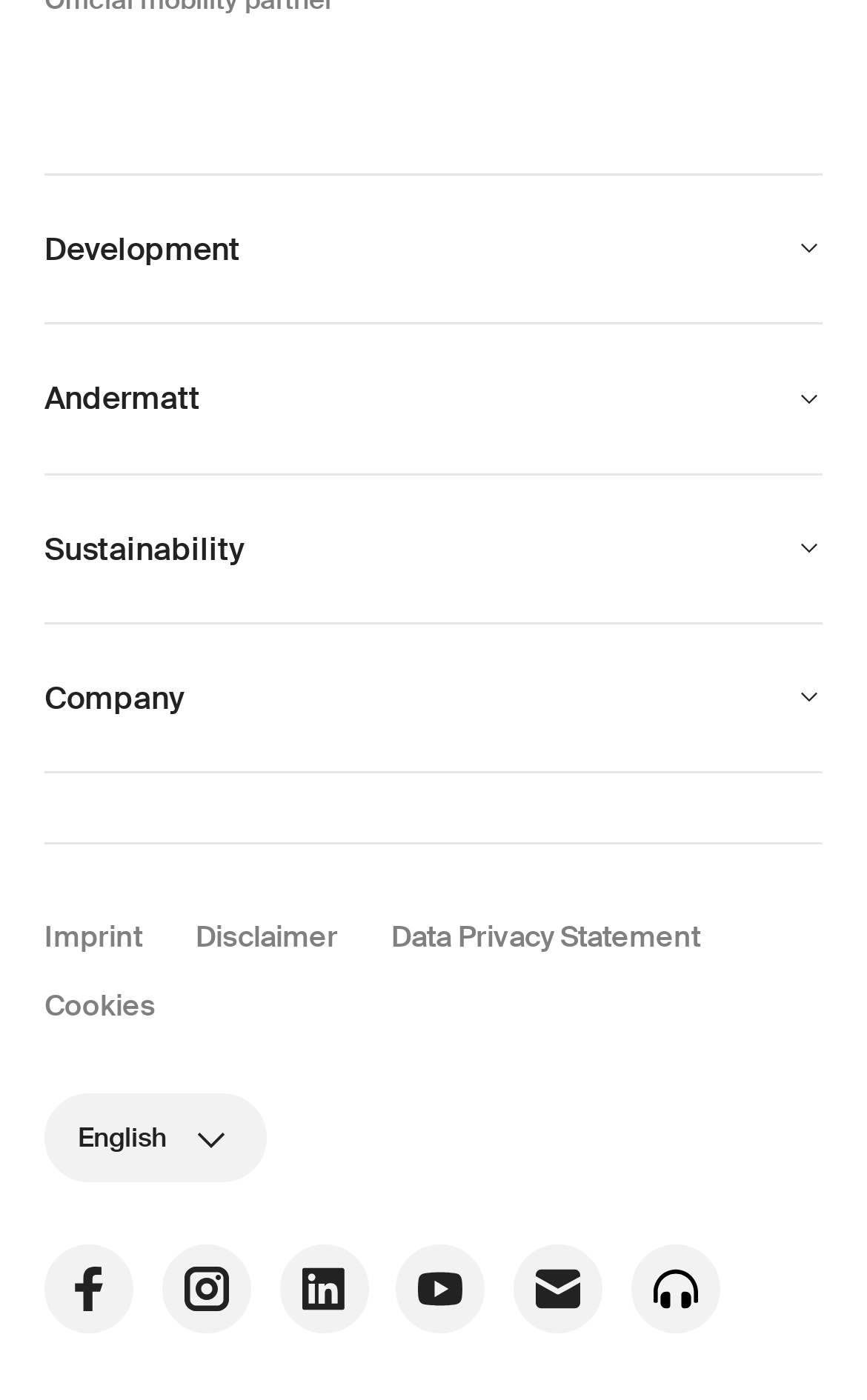What is the first link on the webpage?
Refer to the image and provide a one-word or short phrase answer.

Development